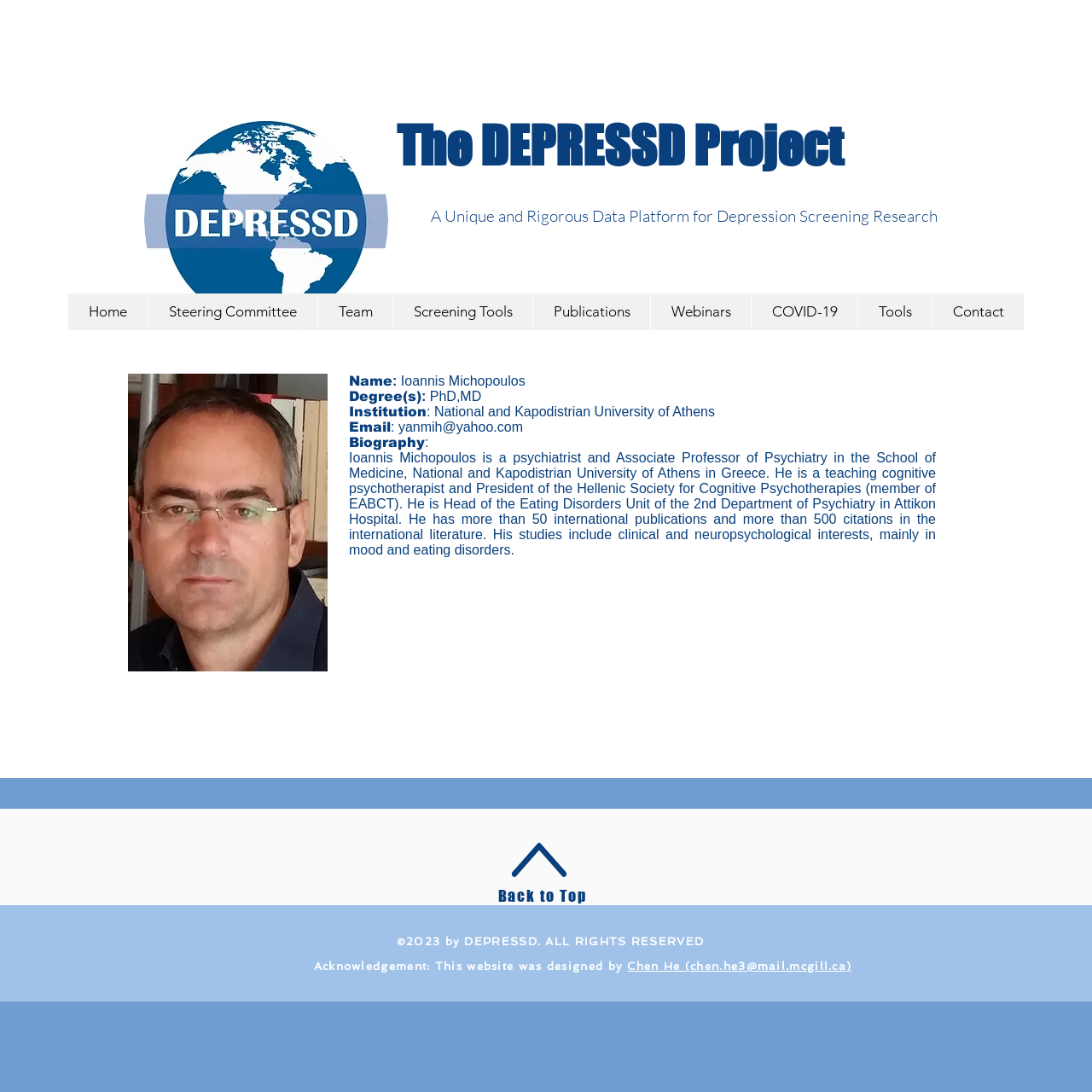Please provide a one-word or phrase answer to the question: 
What is the name of the person on this webpage?

Ioannis Michopoulos